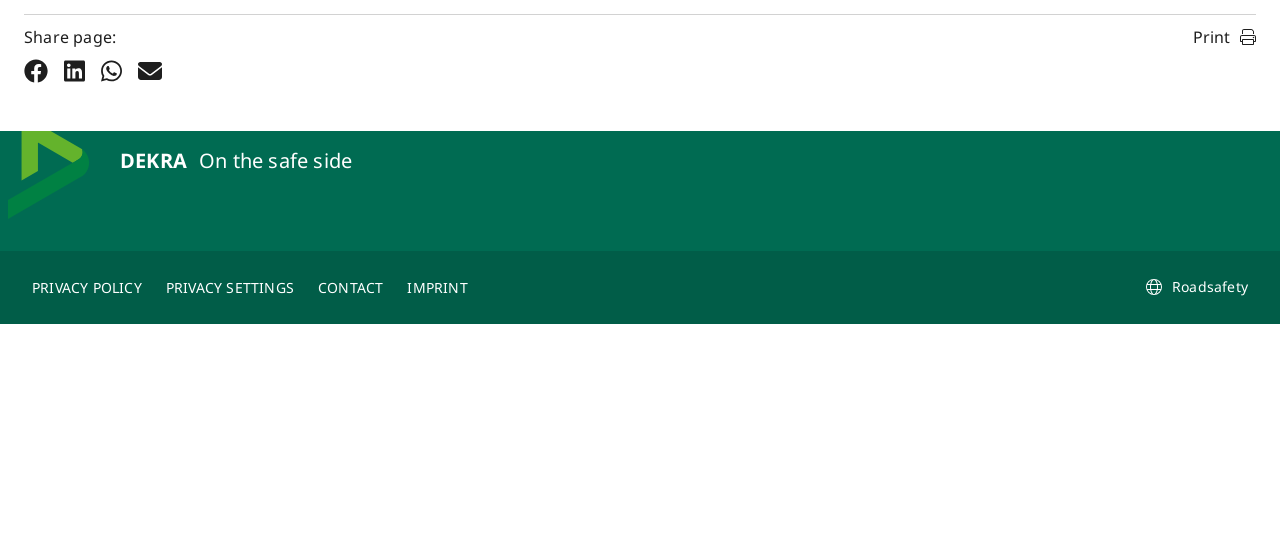Please specify the bounding box coordinates for the clickable region that will help you carry out the instruction: "Toggle Table of Content".

None